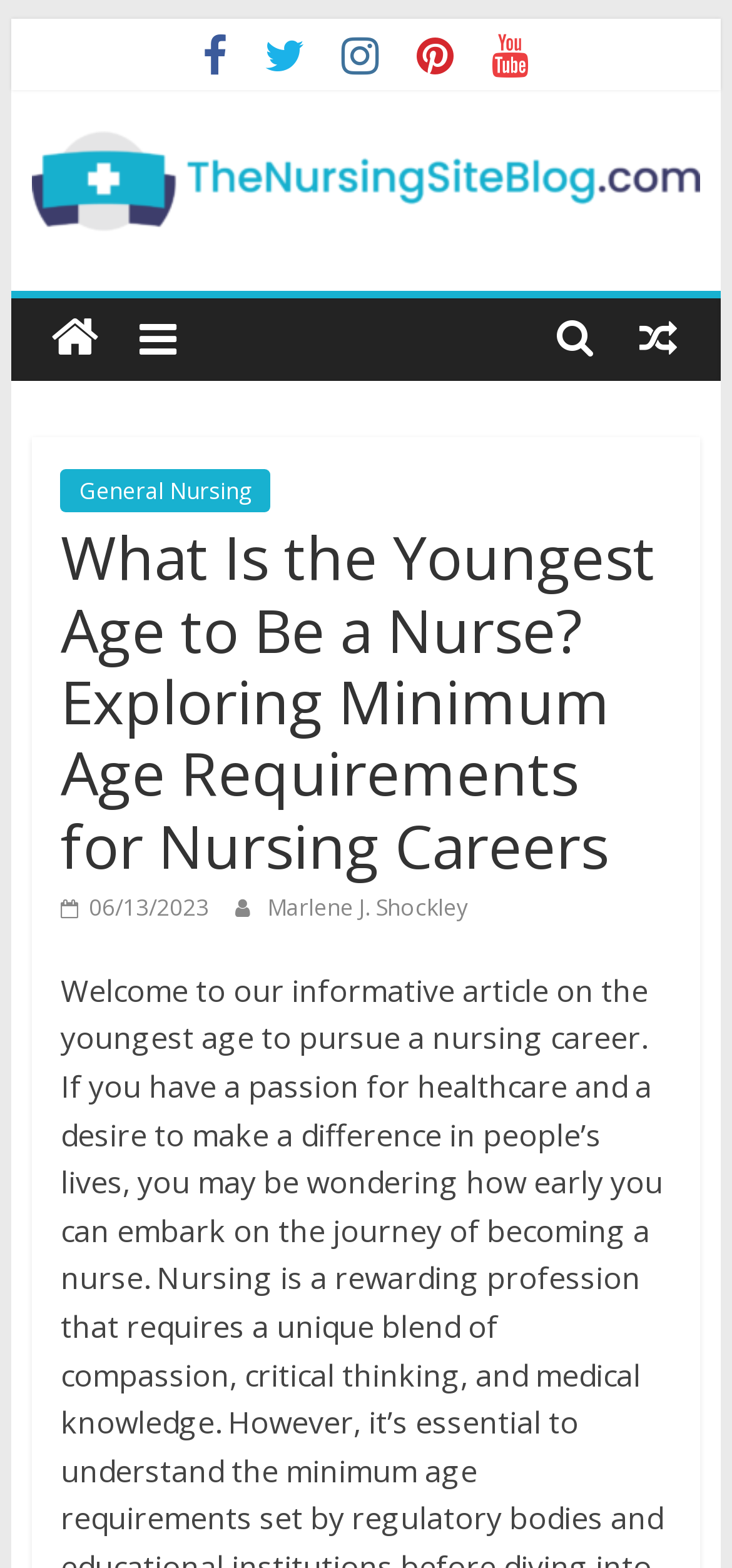Review the image closely and give a comprehensive answer to the question: How many social media links are there?

There are five social media links located at the top-right corner of the webpage, represented by icons. These links are for different social media platforms.